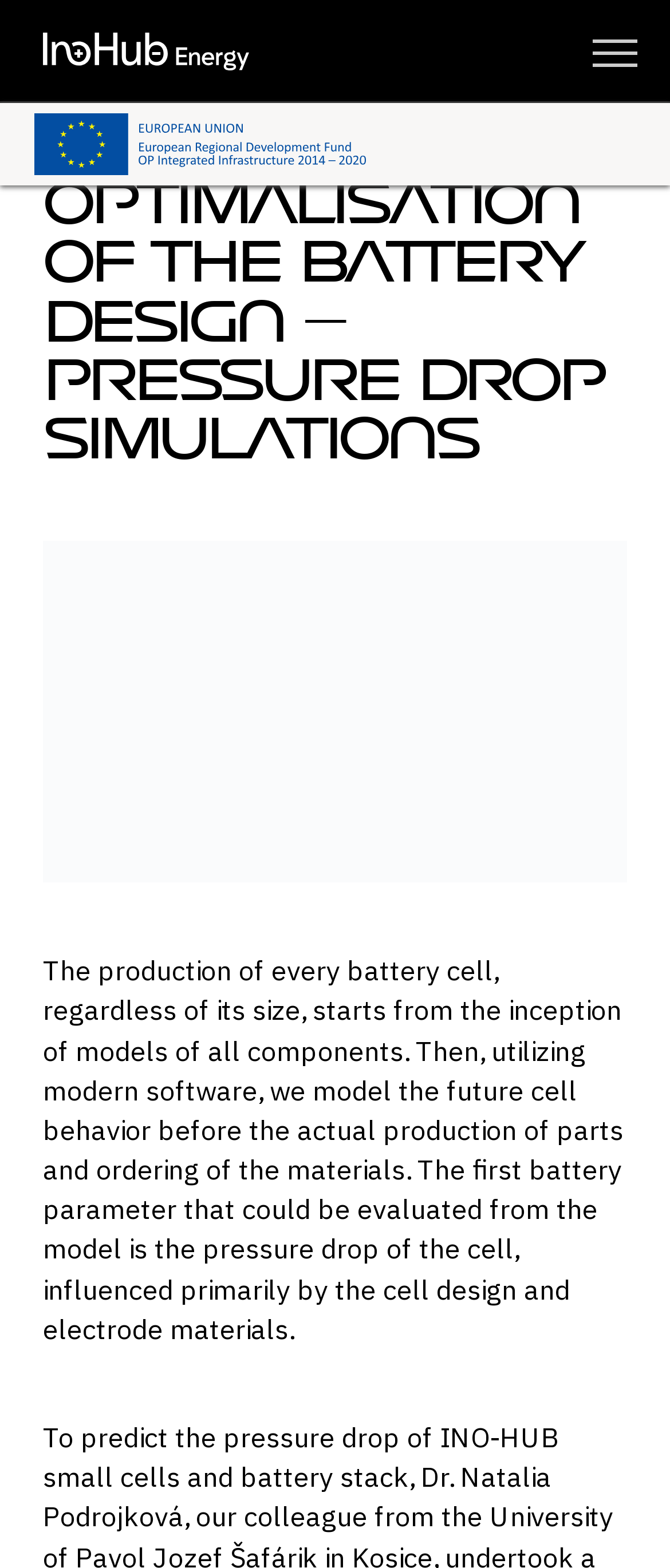Illustrate the webpage's structure and main components comprehensively.

The webpage is about "Optimalisation of the Battery Design – Pressure Drop Simulations" and is part of the INO-HUB Energy platform. At the top-left corner, there is a link to "Skip to content". Next to it, on the top-center, is the INO-HUB Energy logo, which is an image accompanied by a link to the same name. On the top-right corner, there is a button with no label, which controls an off-canvas element.

Below the top section, there is a link to the "EU fund logo" on the left, accompanied by an image of the same name and a date "21.12.2023" next to it. On the center, there is a heading that matches the title of the webpage. Below the heading, there is a figure that takes up most of the width of the page.

The main content of the webpage is a paragraph of text that explains the process of battery cell production, starting from modeling components to evaluating the pressure drop of the cell. This text is located below the figure and spans most of the width of the page.